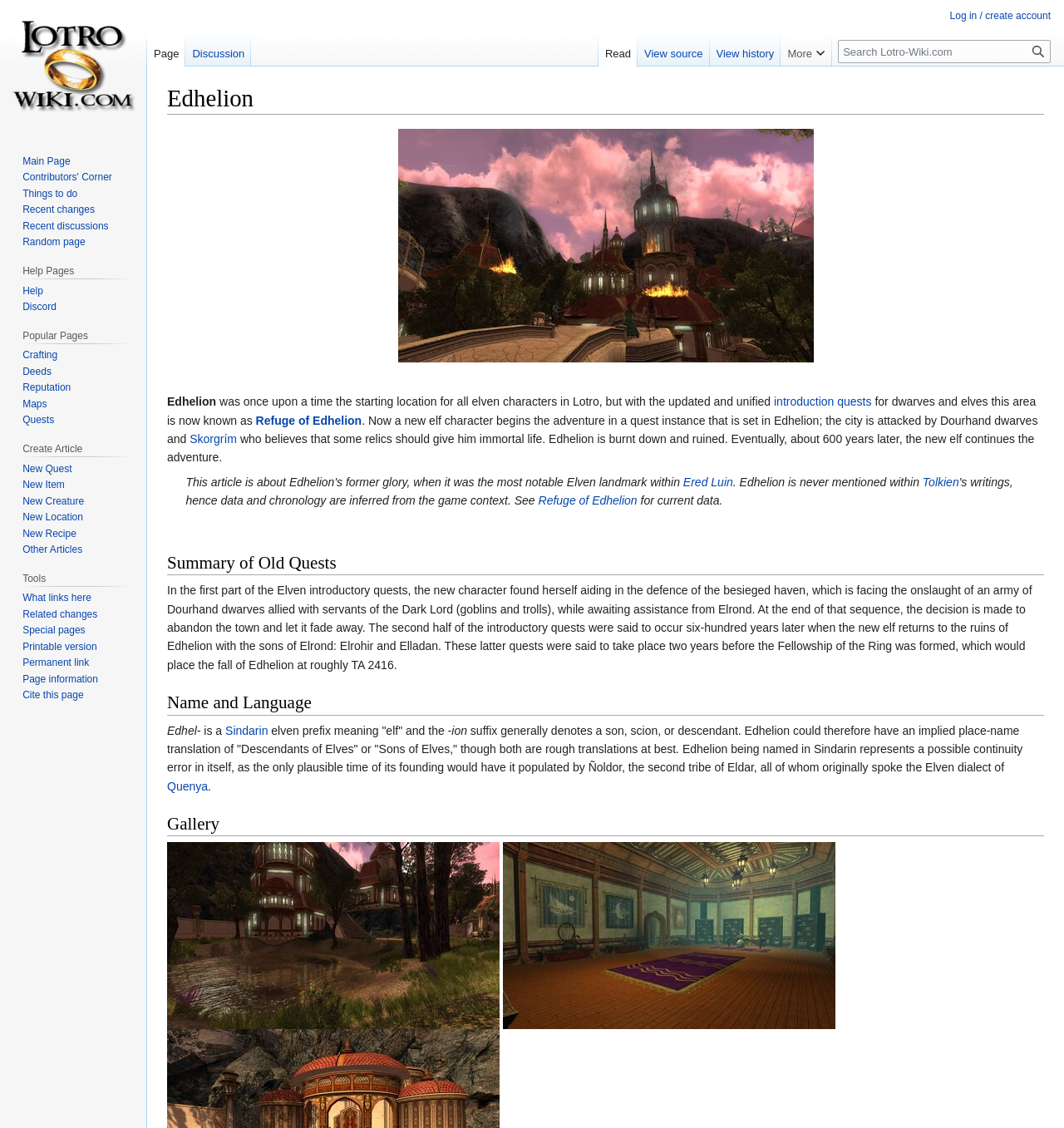Using a single word or phrase, answer the following question: 
What is the name of the city in the image?

Edhelion